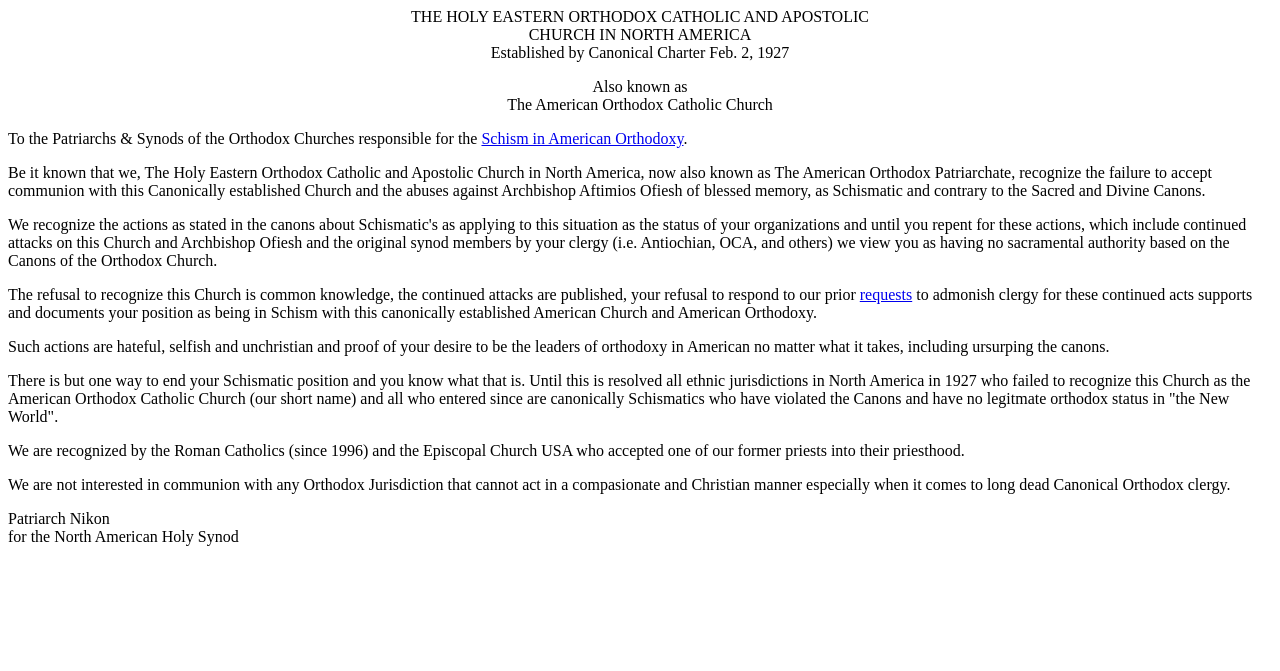Who recognized the church in 1996?
Please provide a single word or phrase as your answer based on the image.

Roman Catholics